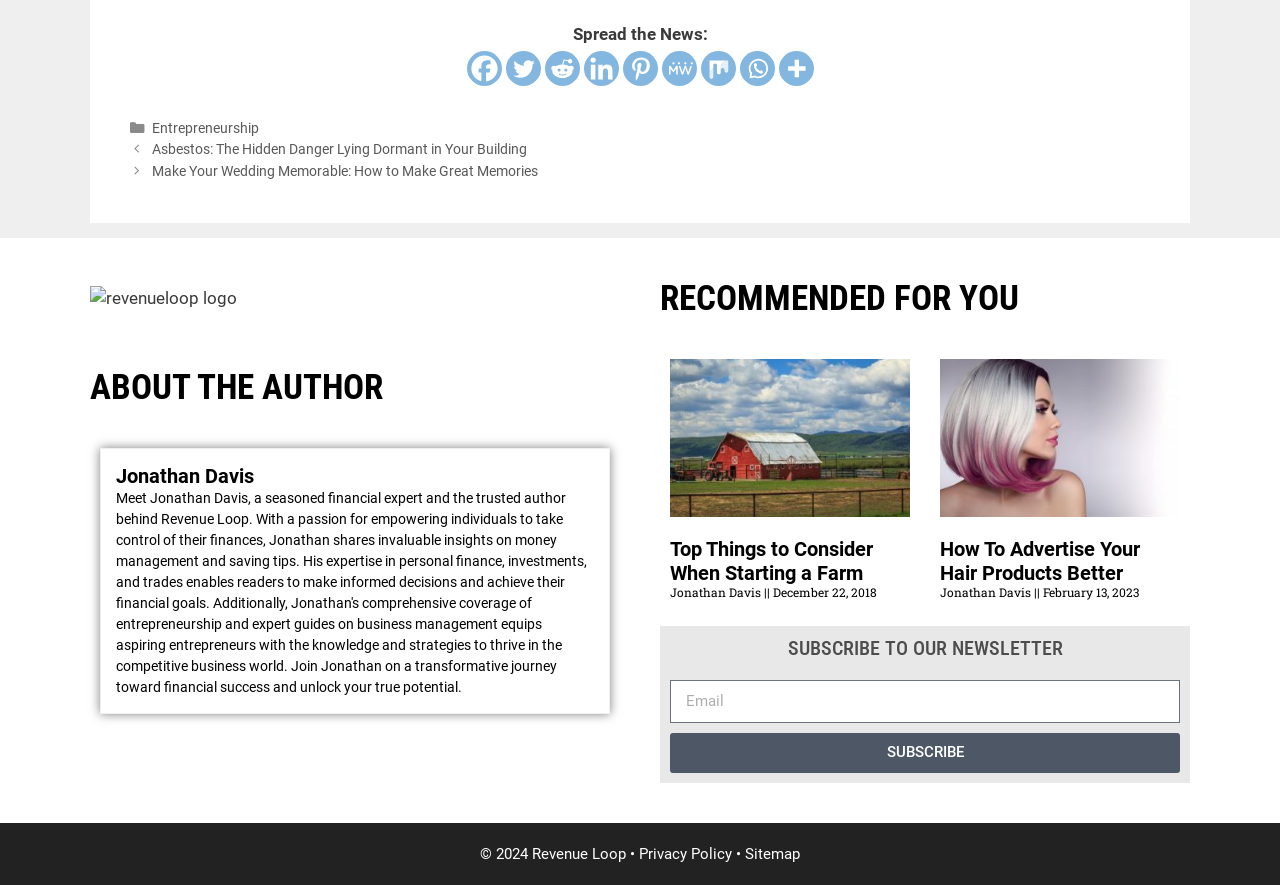Show the bounding box coordinates for the element that needs to be clicked to execute the following instruction: "explore Pro-GMO Hawaii". Provide the coordinates in the form of four float numbers between 0 and 1, i.e., [left, top, right, bottom].

None